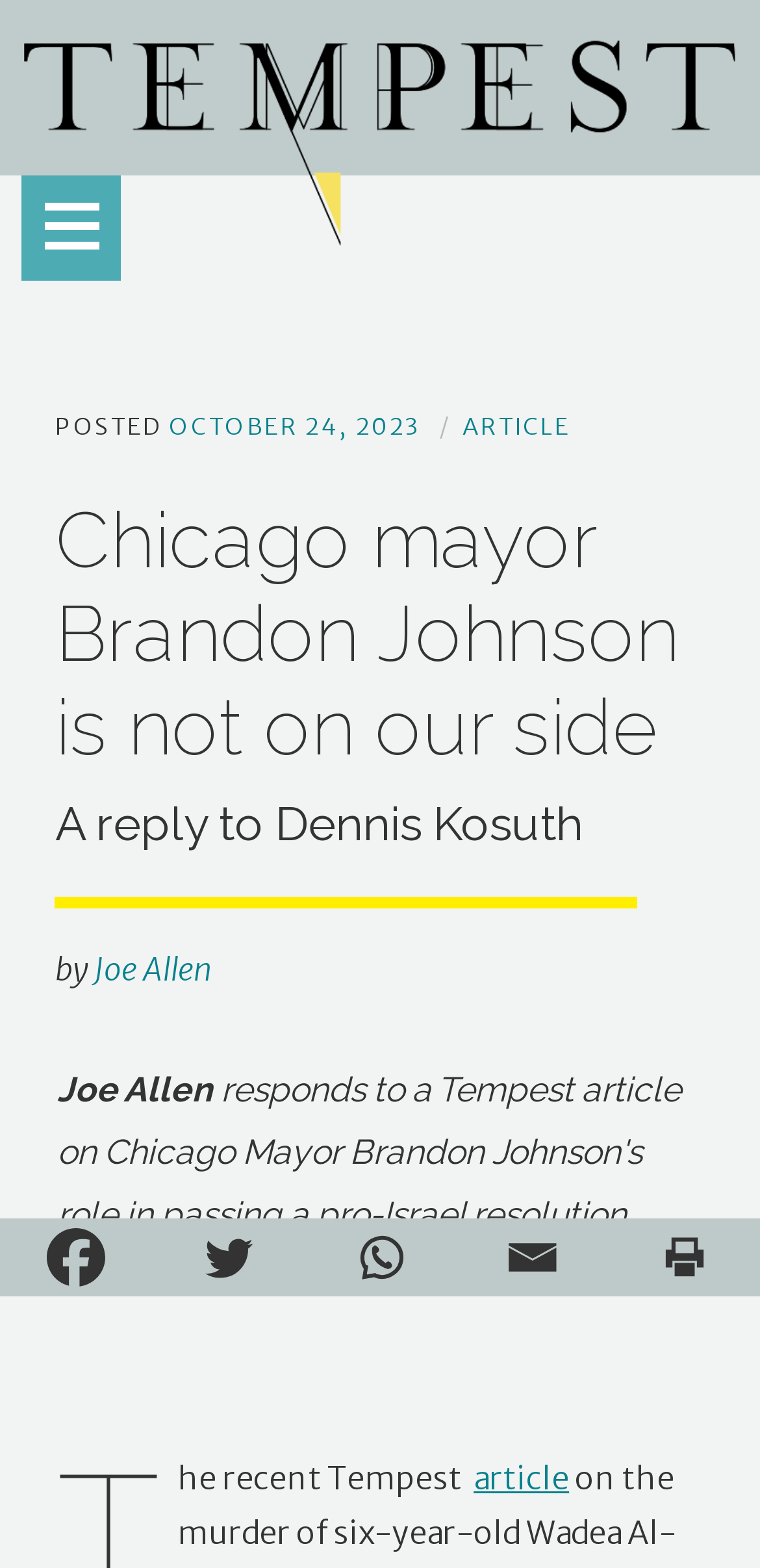Identify the bounding box coordinates necessary to click and complete the given instruction: "read the article posted on October 24, 2023".

[0.223, 0.262, 0.554, 0.28]